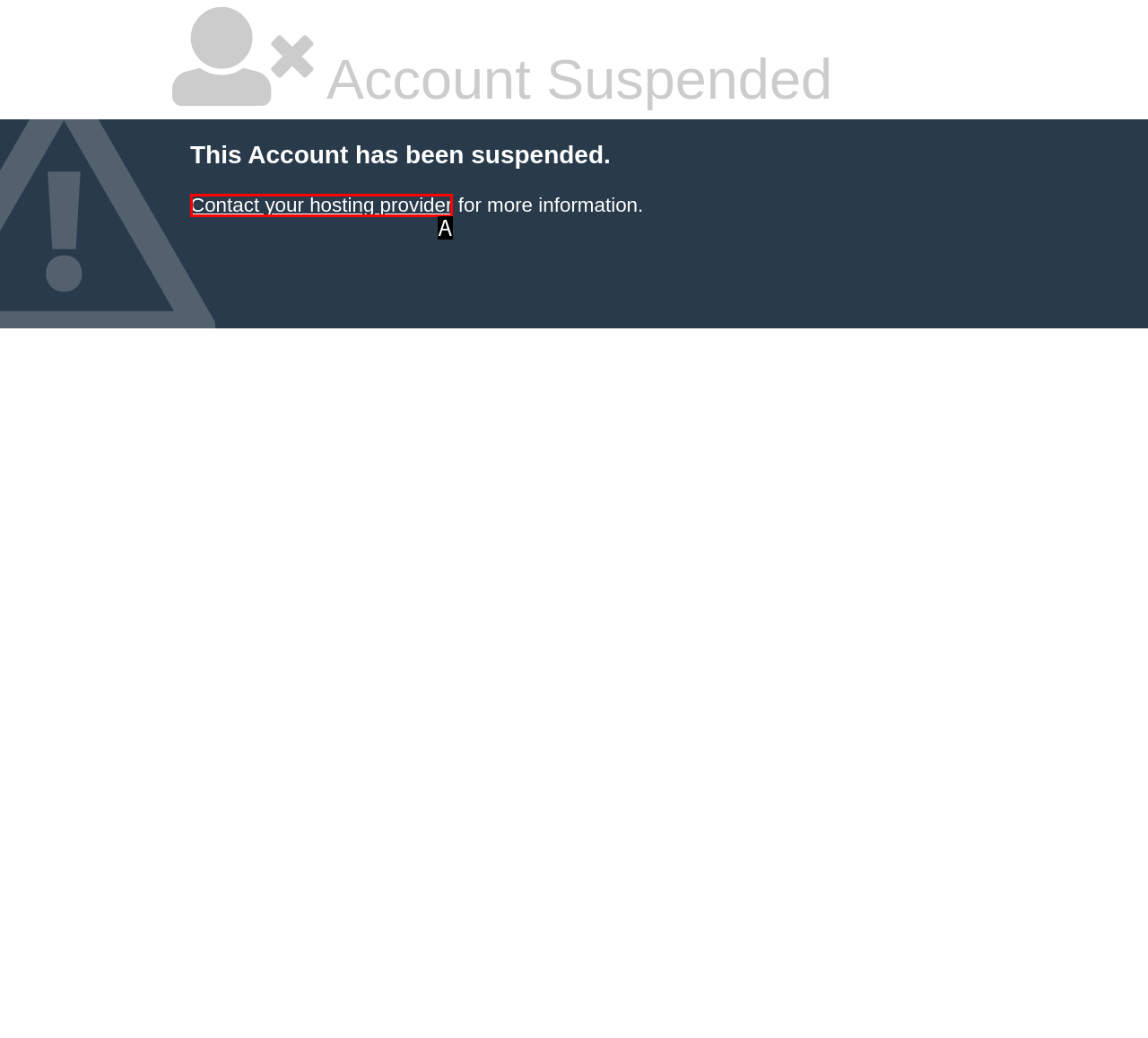Which HTML element matches the description: Contact your hosting provider the best? Answer directly with the letter of the chosen option.

A